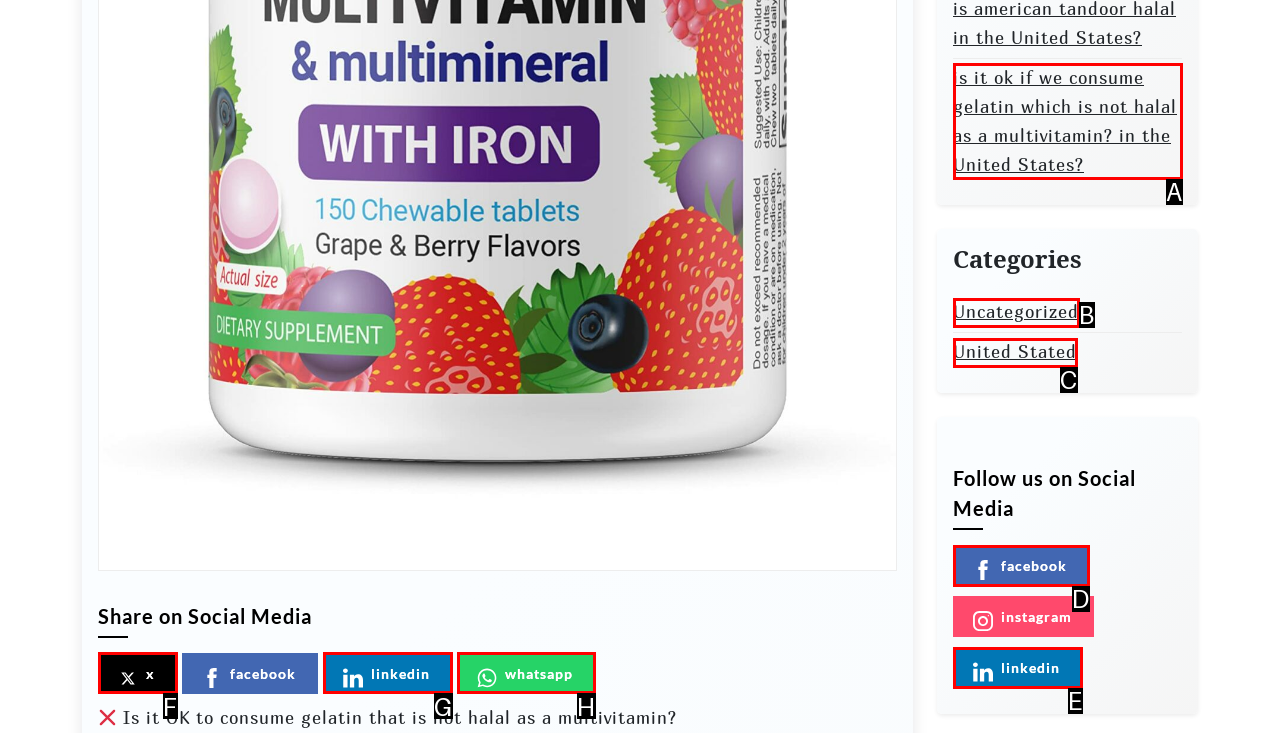Using the provided description: United Stated, select the most fitting option and return its letter directly from the choices.

C